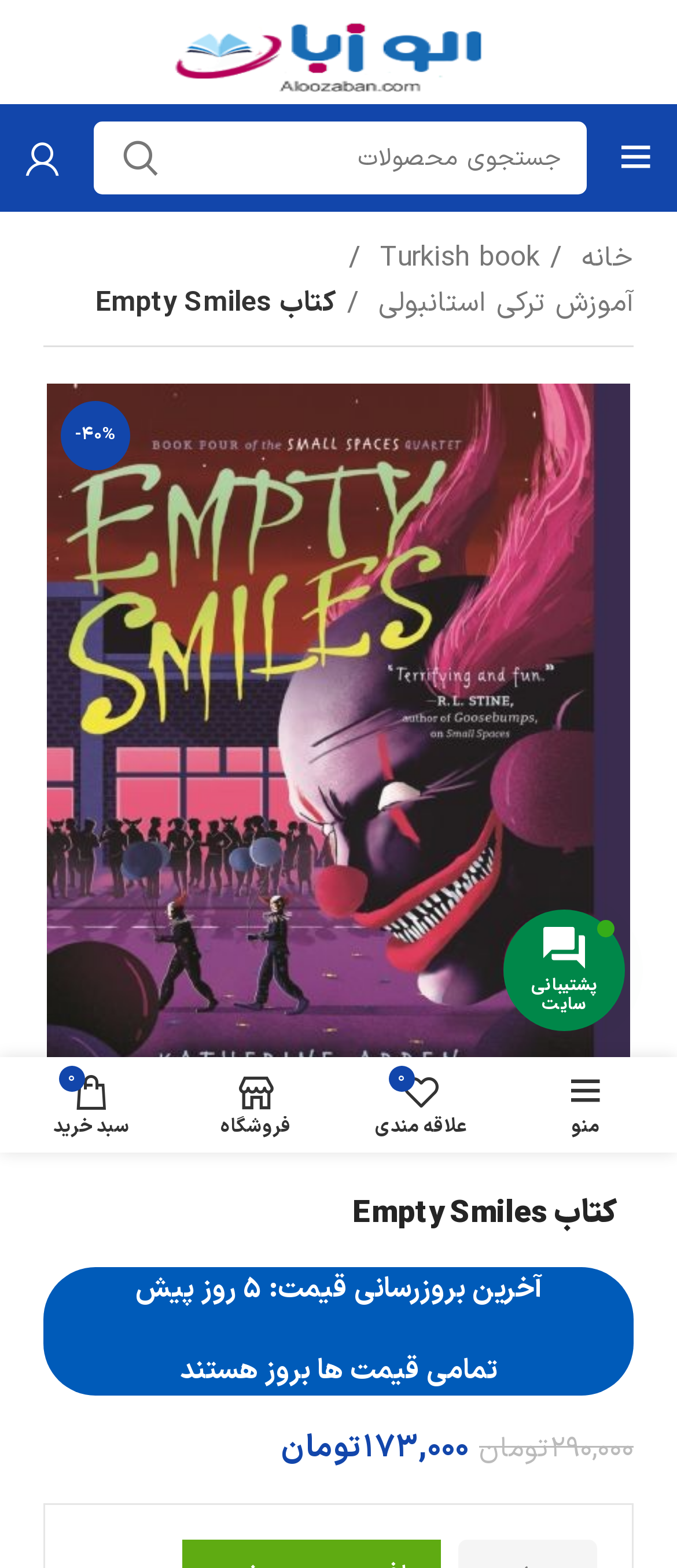Please give a succinct answer using a single word or phrase:
What is the discount percentage?

-40%